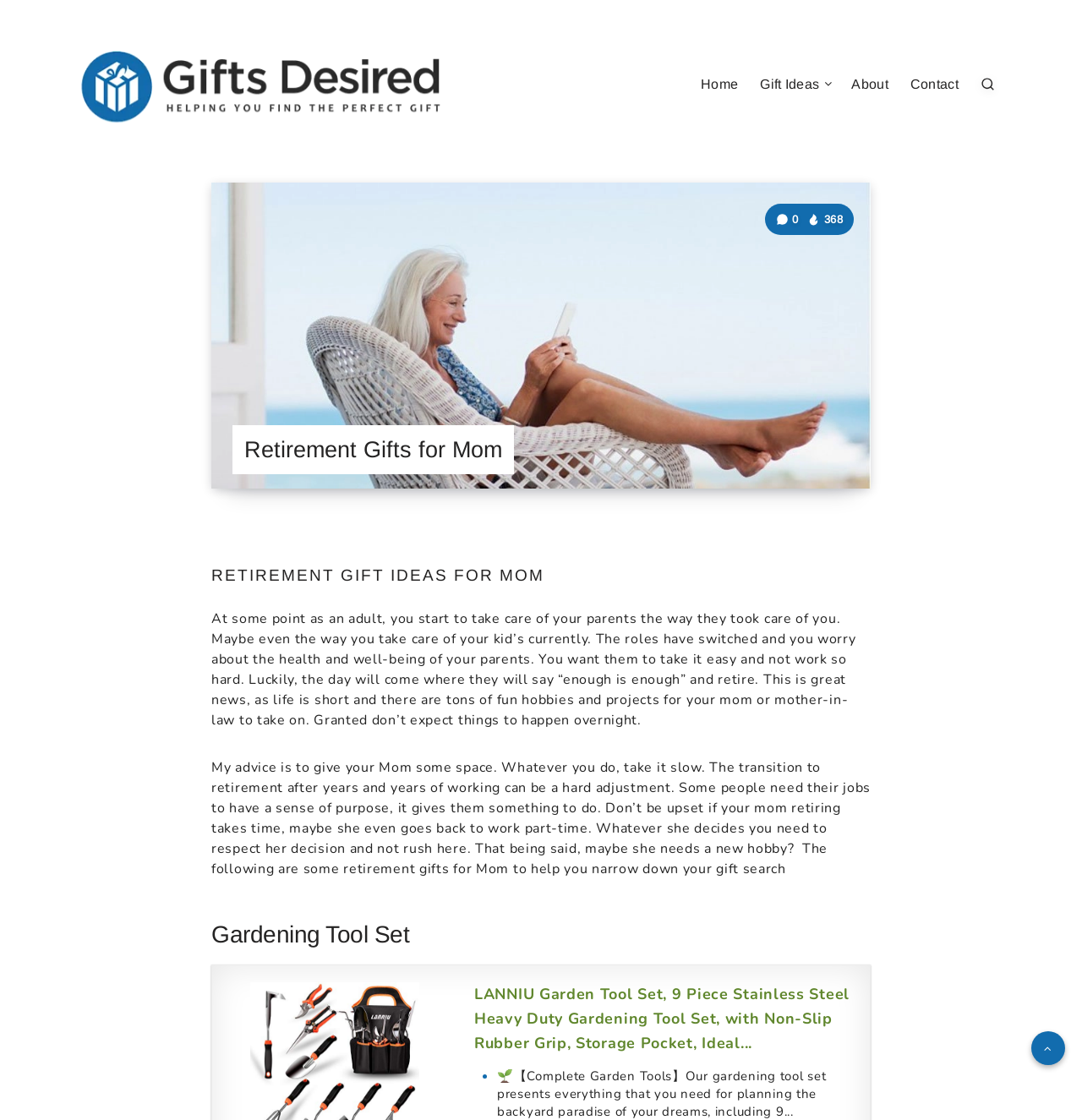Identify the bounding box coordinates of the part that should be clicked to carry out this instruction: "Click on the 'LANNIU Garden Tool Set' link".

[0.438, 0.877, 0.788, 0.942]